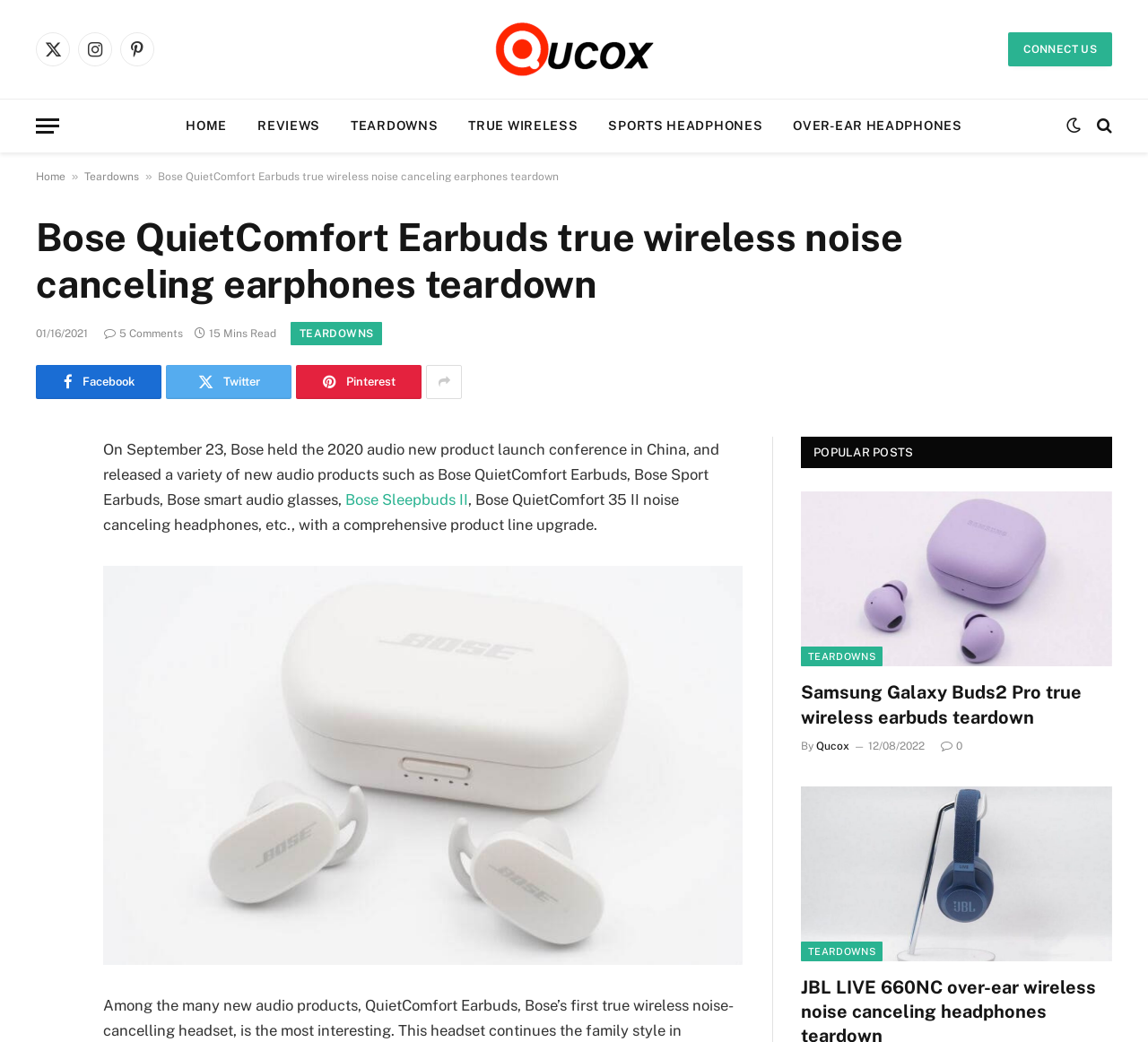Answer the question using only a single word or phrase: 
What is the date of the article?

01/16/2021